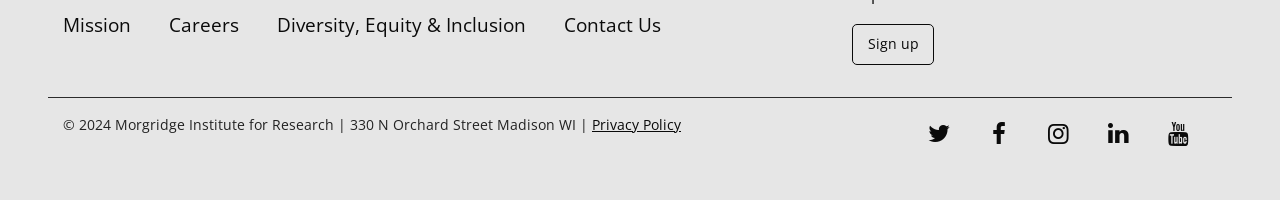Indicate the bounding box coordinates of the element that needs to be clicked to satisfy the following instruction: "Sign up for an account". The coordinates should be four float numbers between 0 and 1, i.e., [left, top, right, bottom].

[0.666, 0.12, 0.73, 0.324]